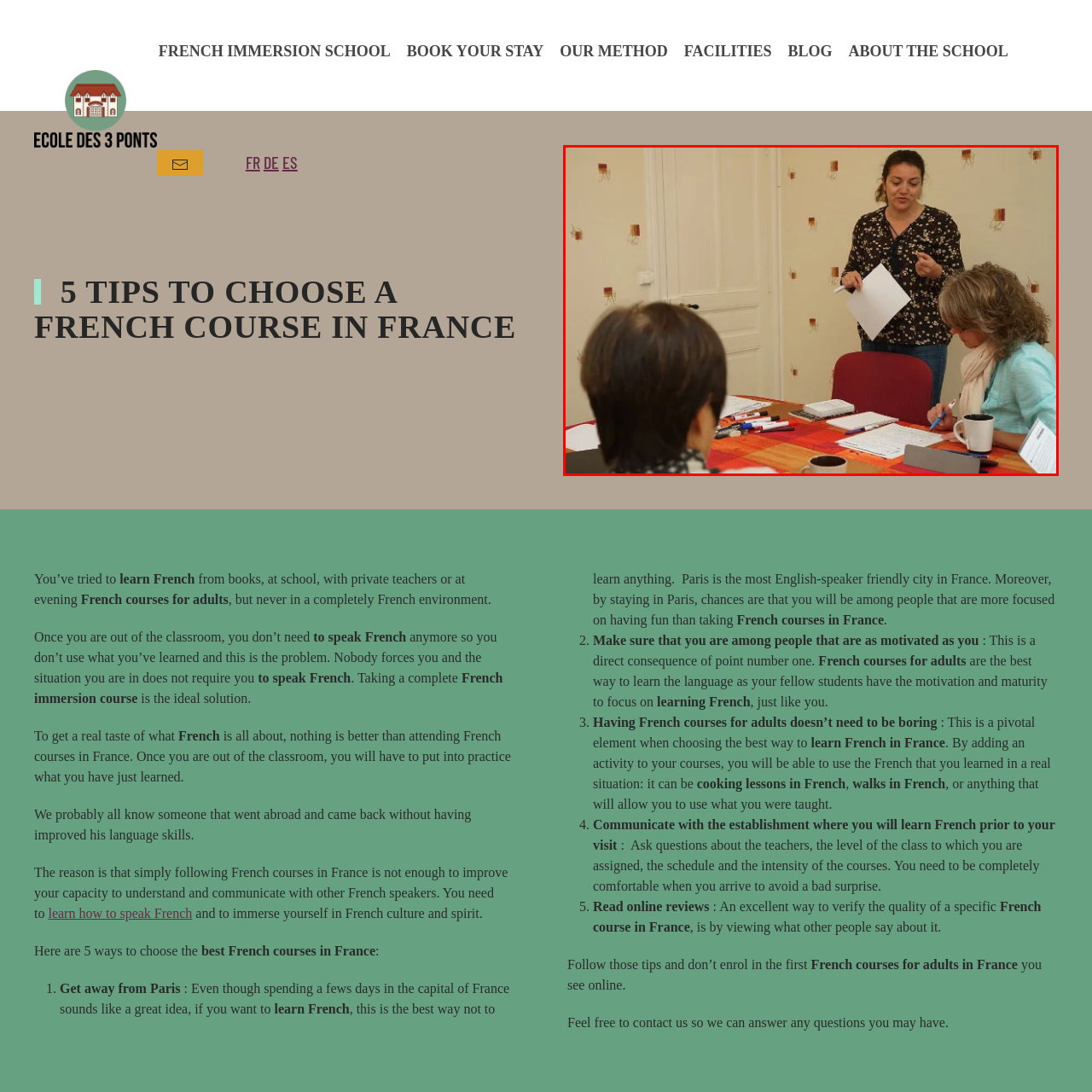What are the students seated at?  
Carefully review the image highlighted by the red outline and respond with a comprehensive answer based on the image's content.

The students are seated at a table covered with colorful materials, which is mentioned in the caption as part of the classroom setting.